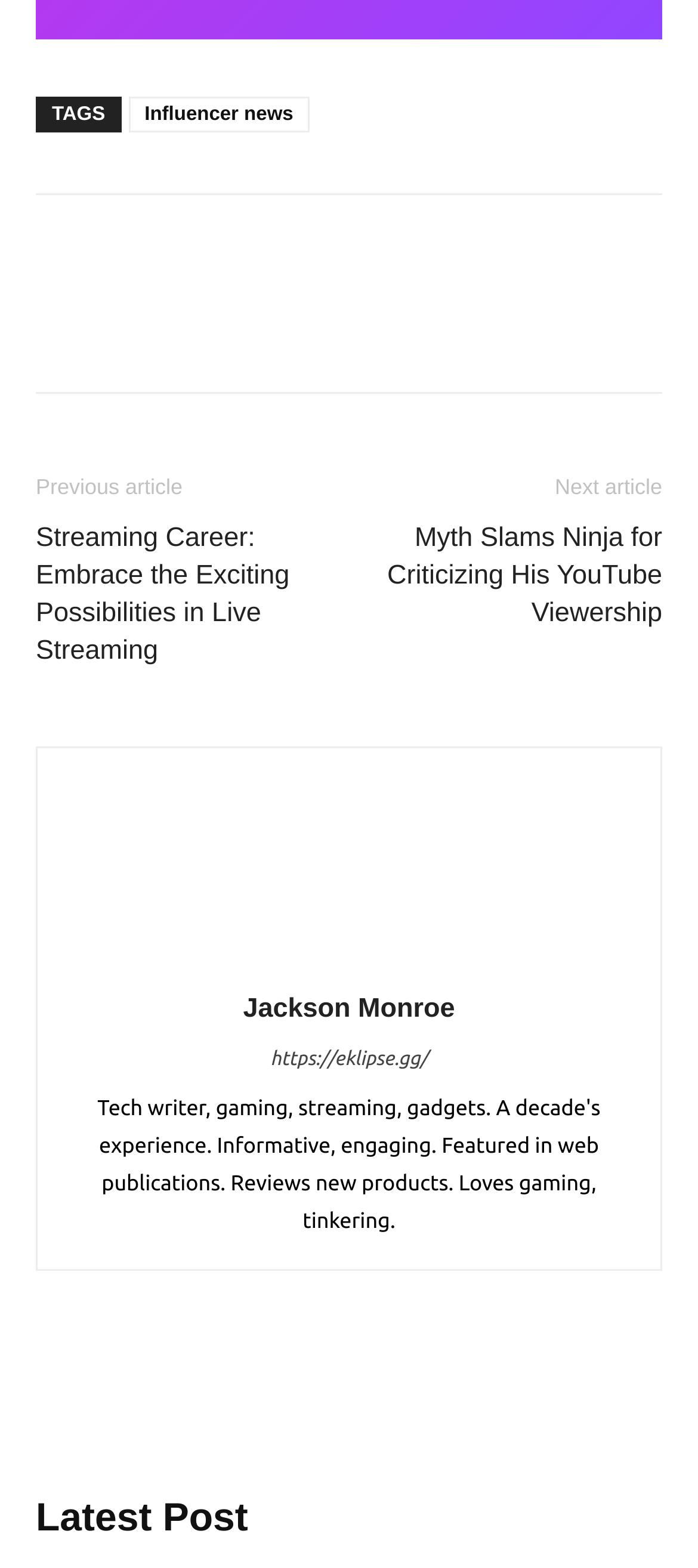Specify the bounding box coordinates of the area to click in order to follow the given instruction: "View the 'Streaming Career: Embrace the Exciting Possibilities in Live Streaming' article."

[0.051, 0.331, 0.5, 0.427]